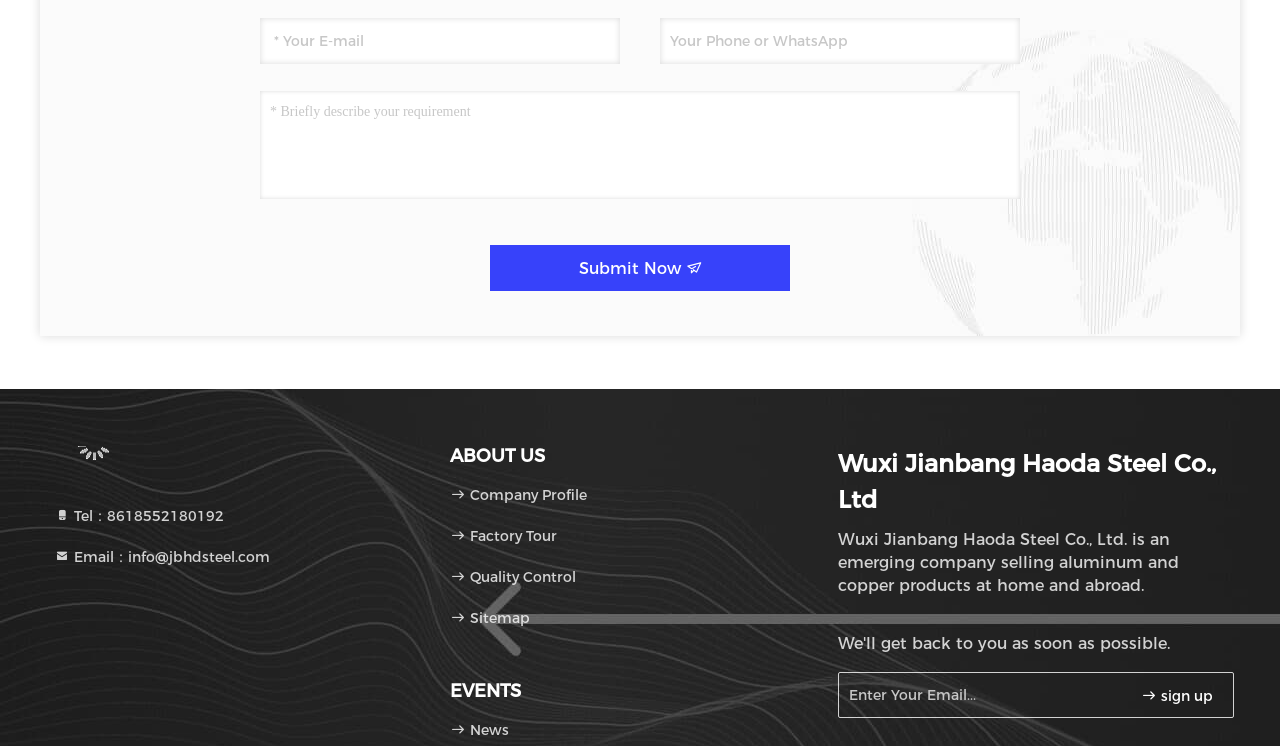Answer the question using only one word or a concise phrase: What types of products does the company sell?

Aluminum and copper products